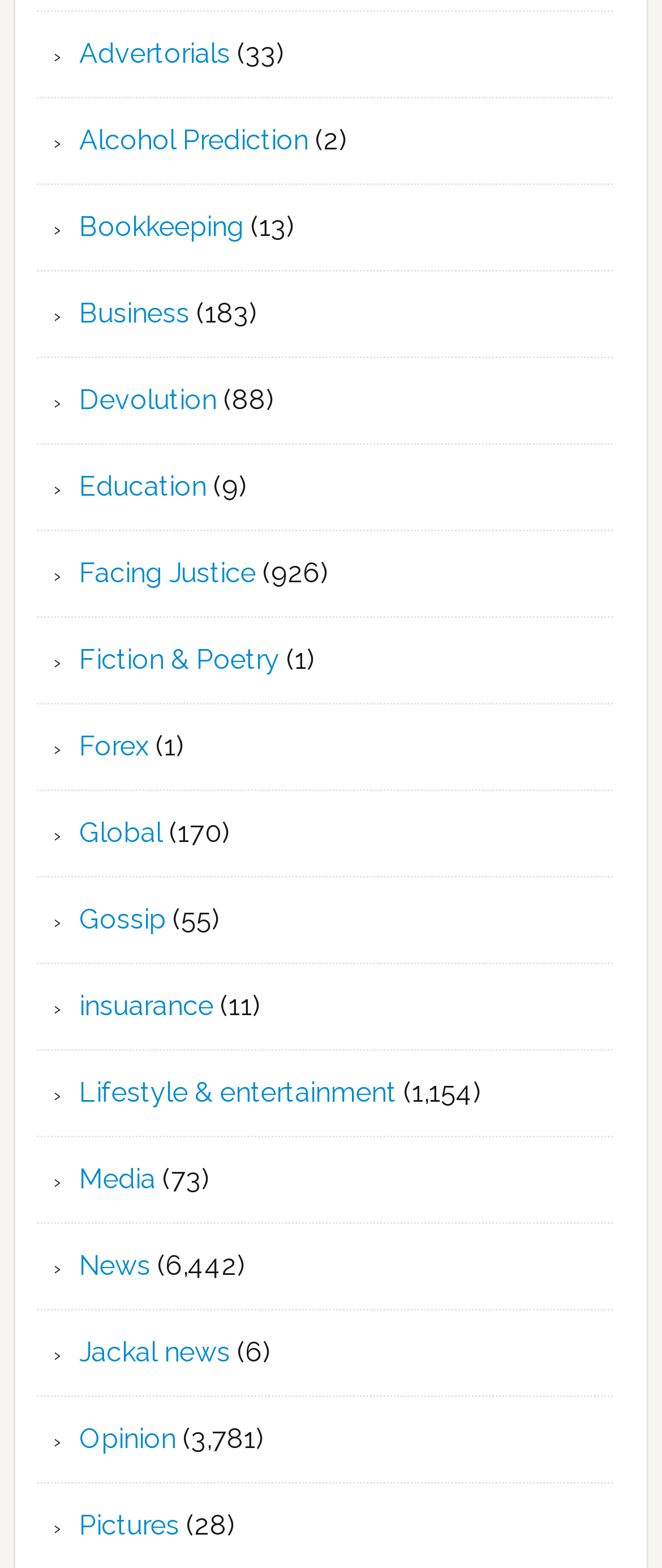Using a single word or phrase, answer the following question: 
What is the category with the most articles?

News